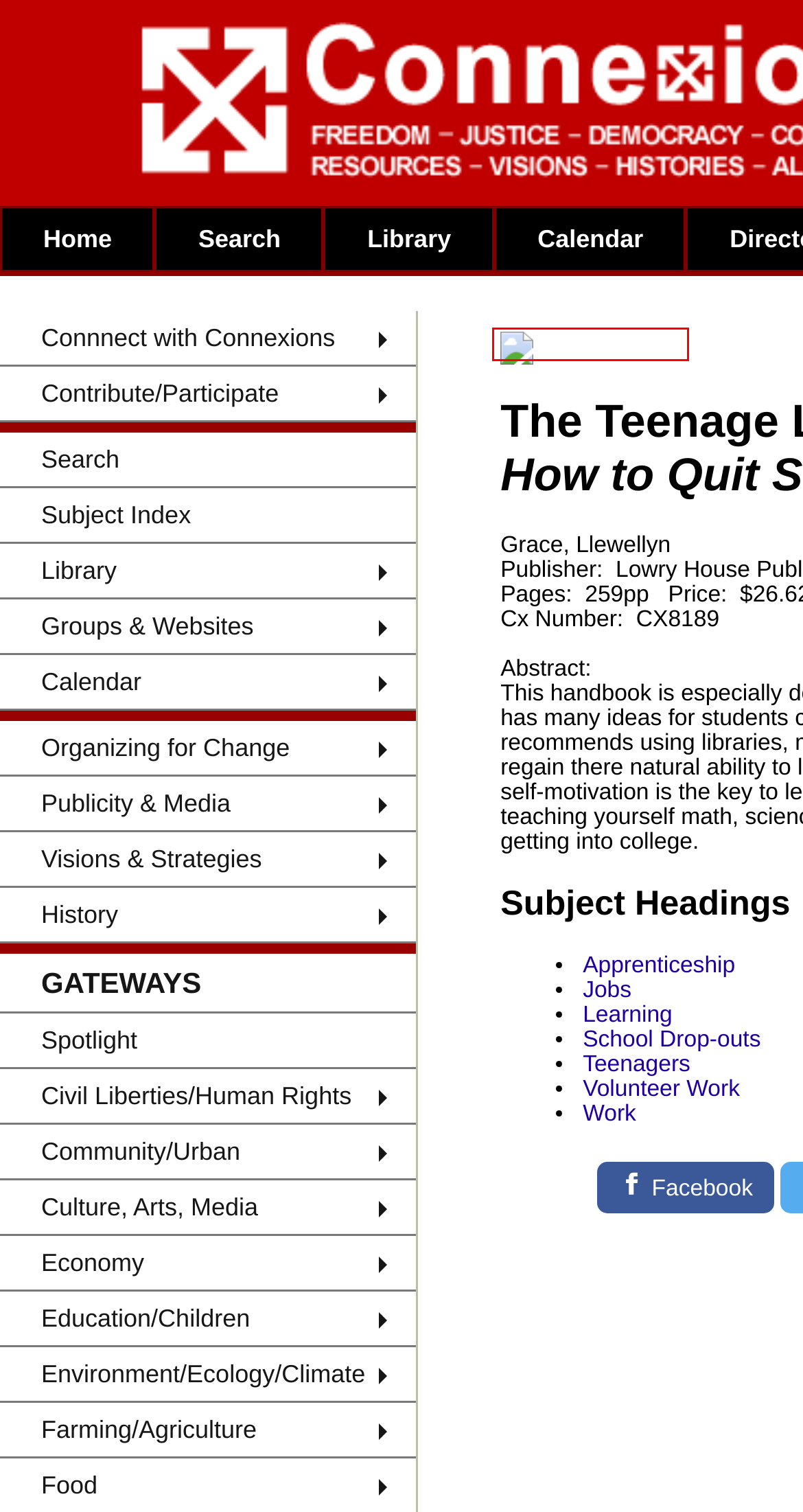After examining the screenshot of a webpage with a red bounding box, choose the most accurate webpage description that corresponds to the new page after clicking the element inside the red box. Here are the candidates:
A. Environment Sources
B. Search Sources
C. Health Sources
D. Education Sources
E. Sources Calendar Event Calendar for Media and Journalists
F. Journalism Sources
G. Sources Select Resources for Journalists Writers Researchers Editors Media Communicators
H. Publicity Sources

E